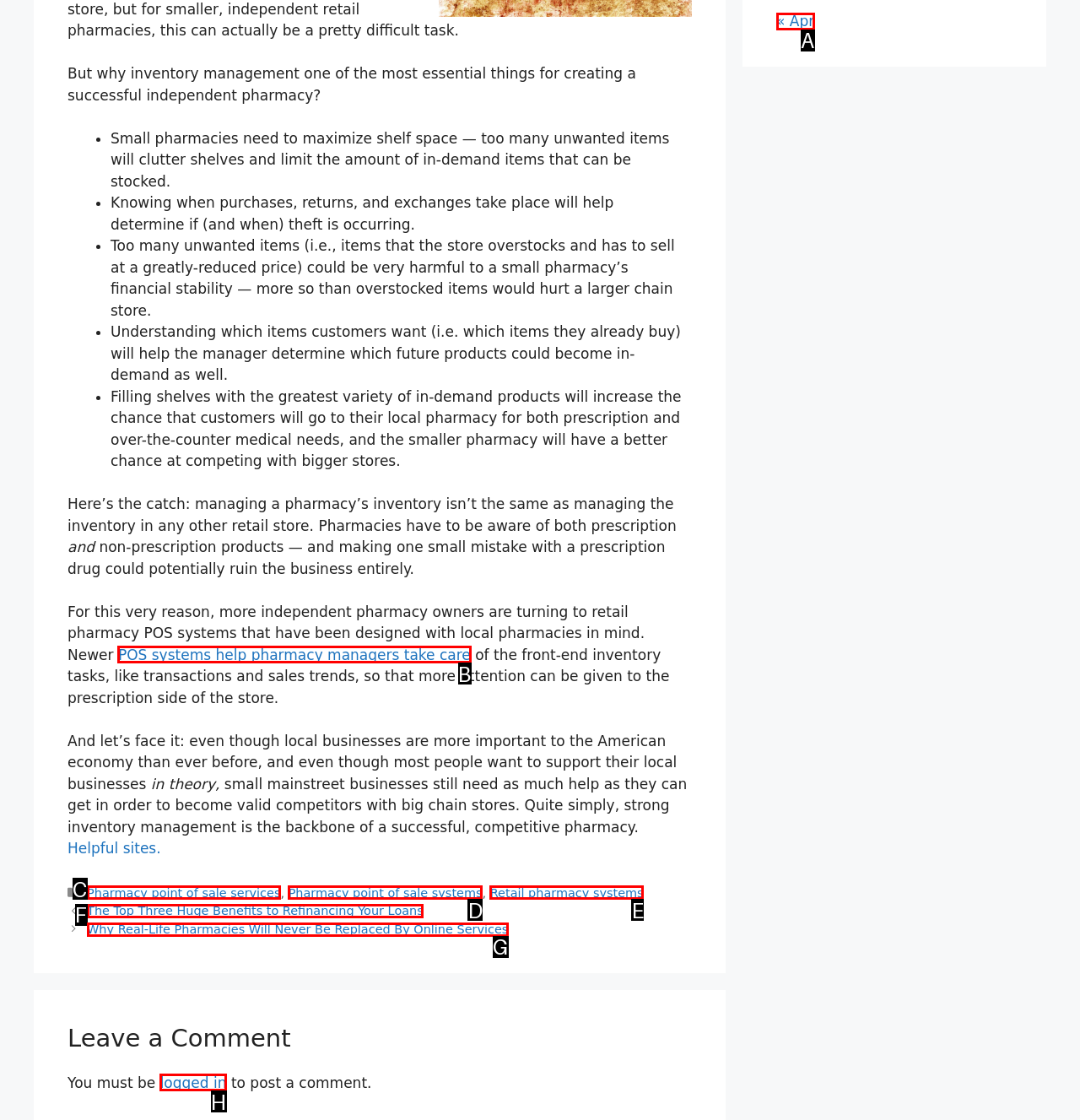Select the correct UI element to click for this task: Click on 'POS systems help pharmacy managers take care'.
Answer using the letter from the provided options.

B